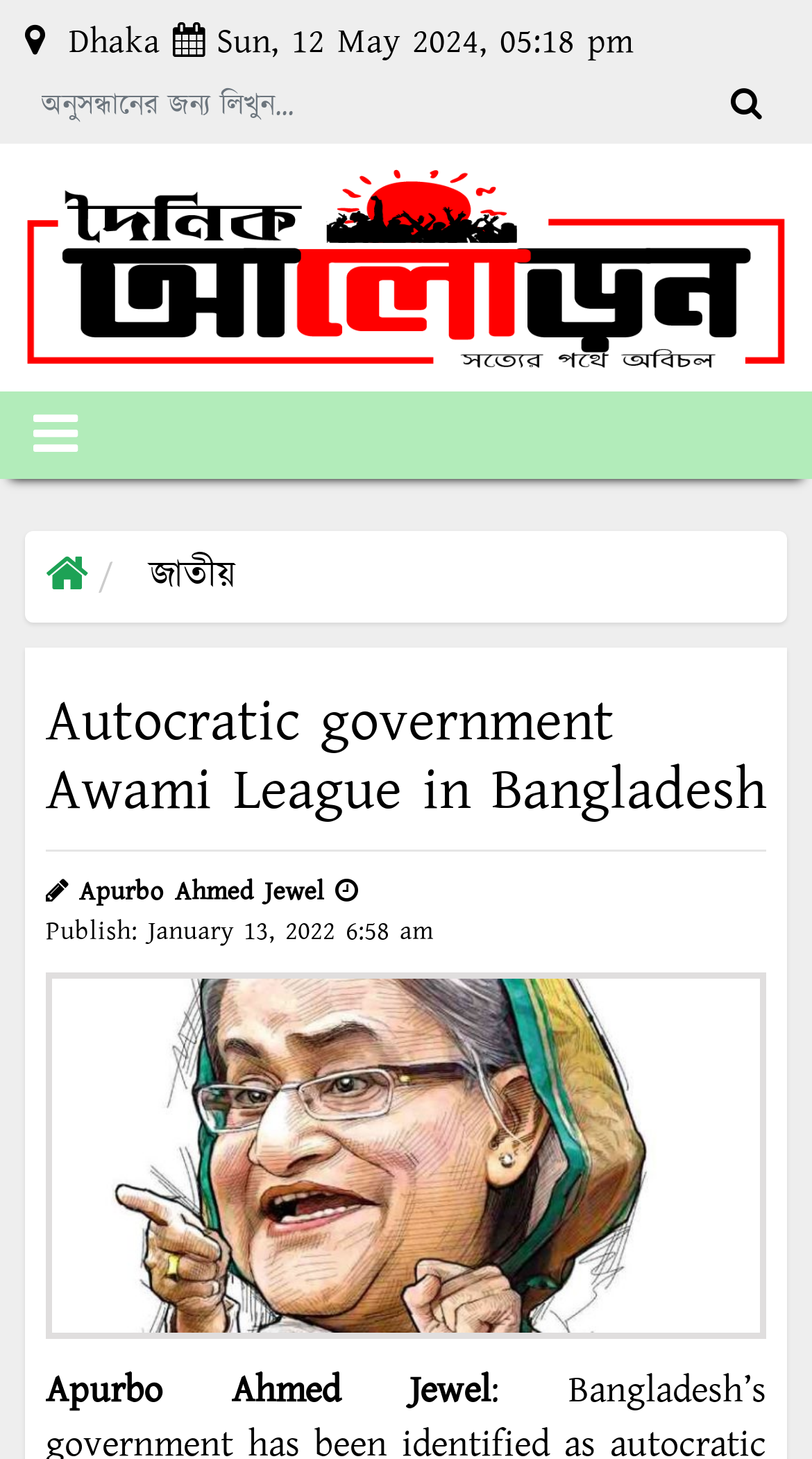What is the date of the article?
Answer the question with a detailed explanation, including all necessary information.

The date of the article is January 13, 2022, which is found in the StaticText element with the text 'January 13, 2022' below the author's name.